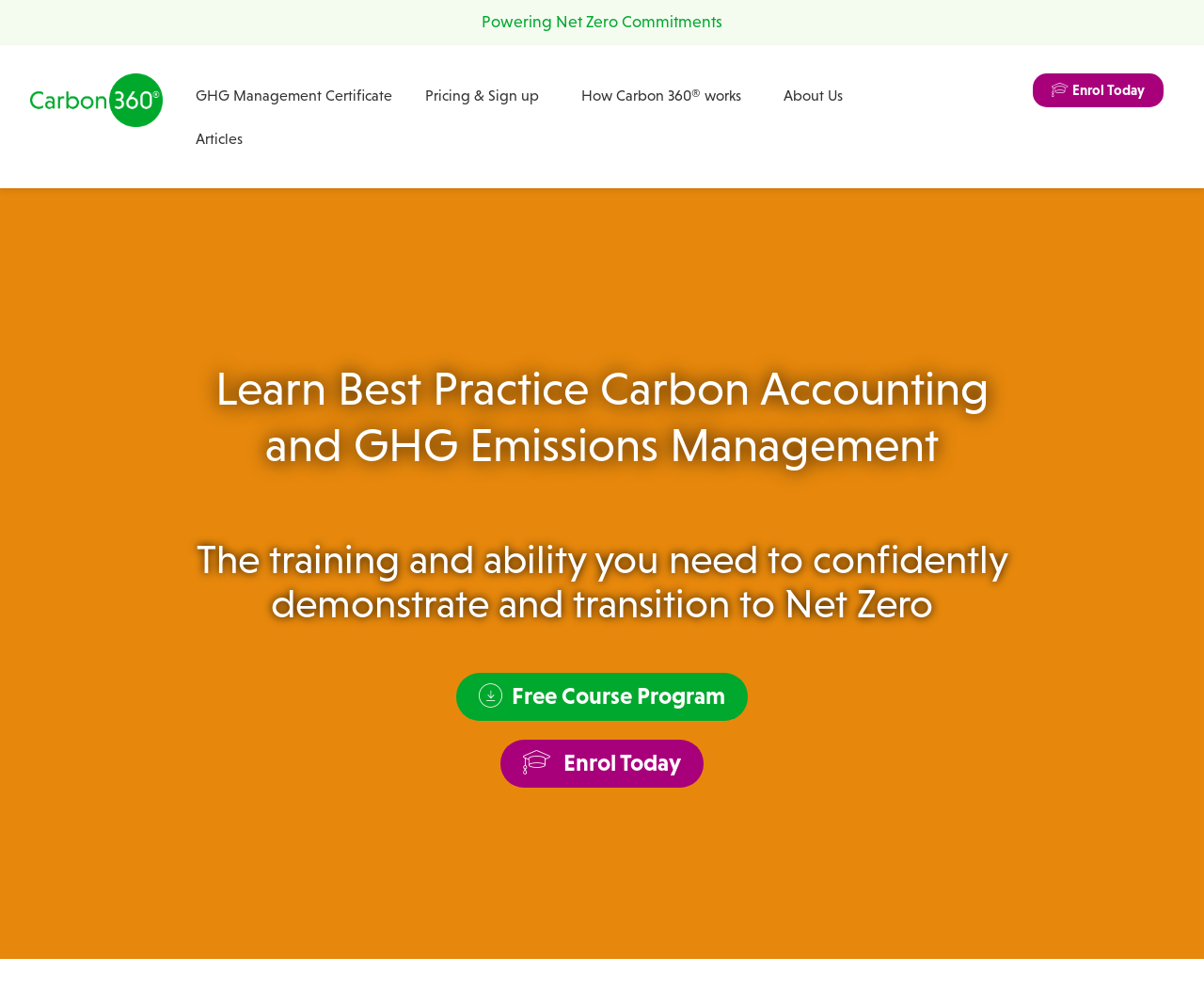How many links are there in the top section?
From the screenshot, provide a brief answer in one word or phrase.

5